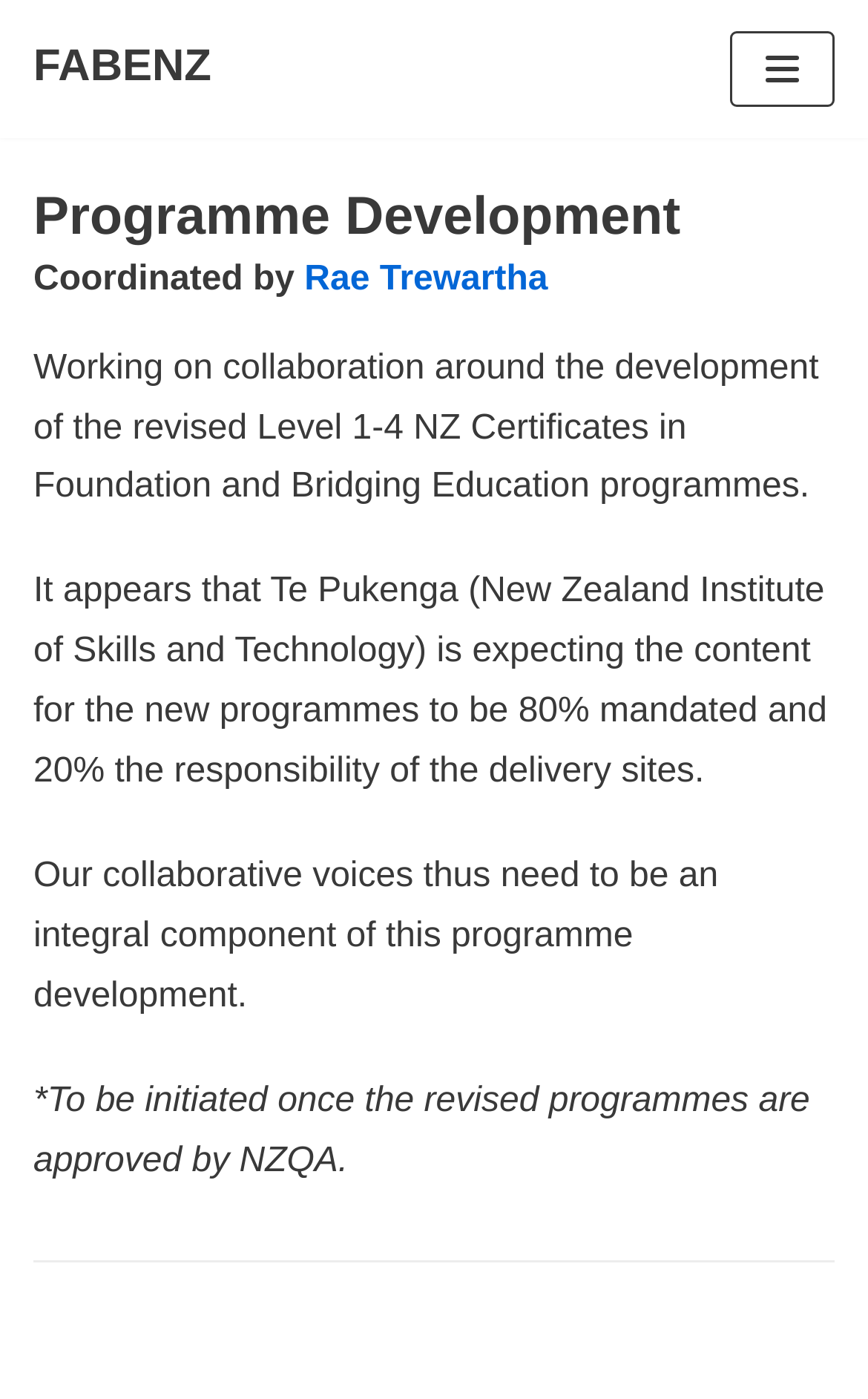Identify the bounding box of the UI element described as follows: "Skip to content". Provide the coordinates as four float numbers in the range of 0 to 1 [left, top, right, bottom].

[0.0, 0.051, 0.103, 0.083]